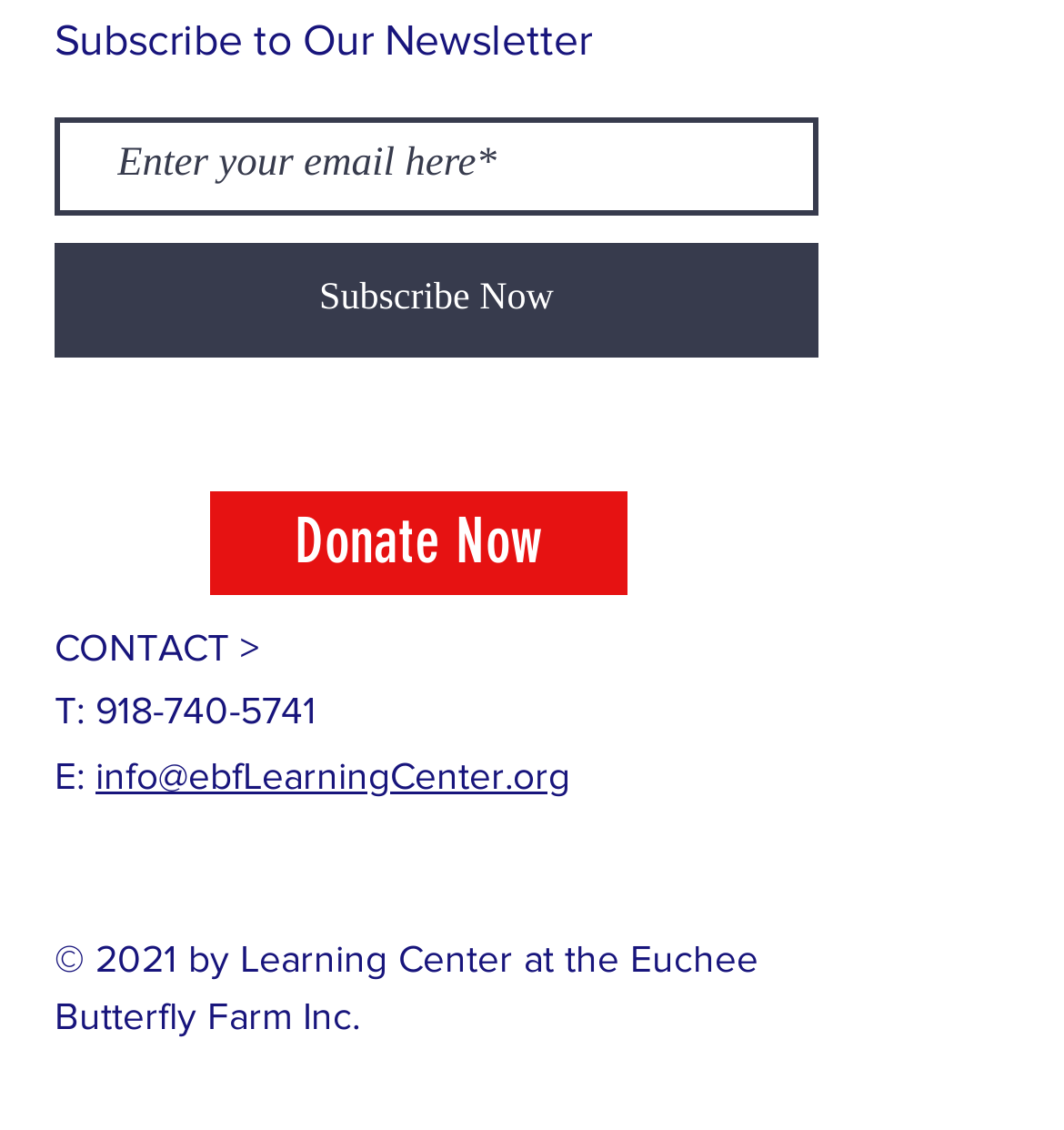What is the copyright year of the website?
Please provide a comprehensive answer based on the contents of the image.

I found a copyright notice at the bottom of the page which says '© 2021 by Learning Center at the Euchee Butterfly Farm Inc.', indicating that the copyright year is 2021.